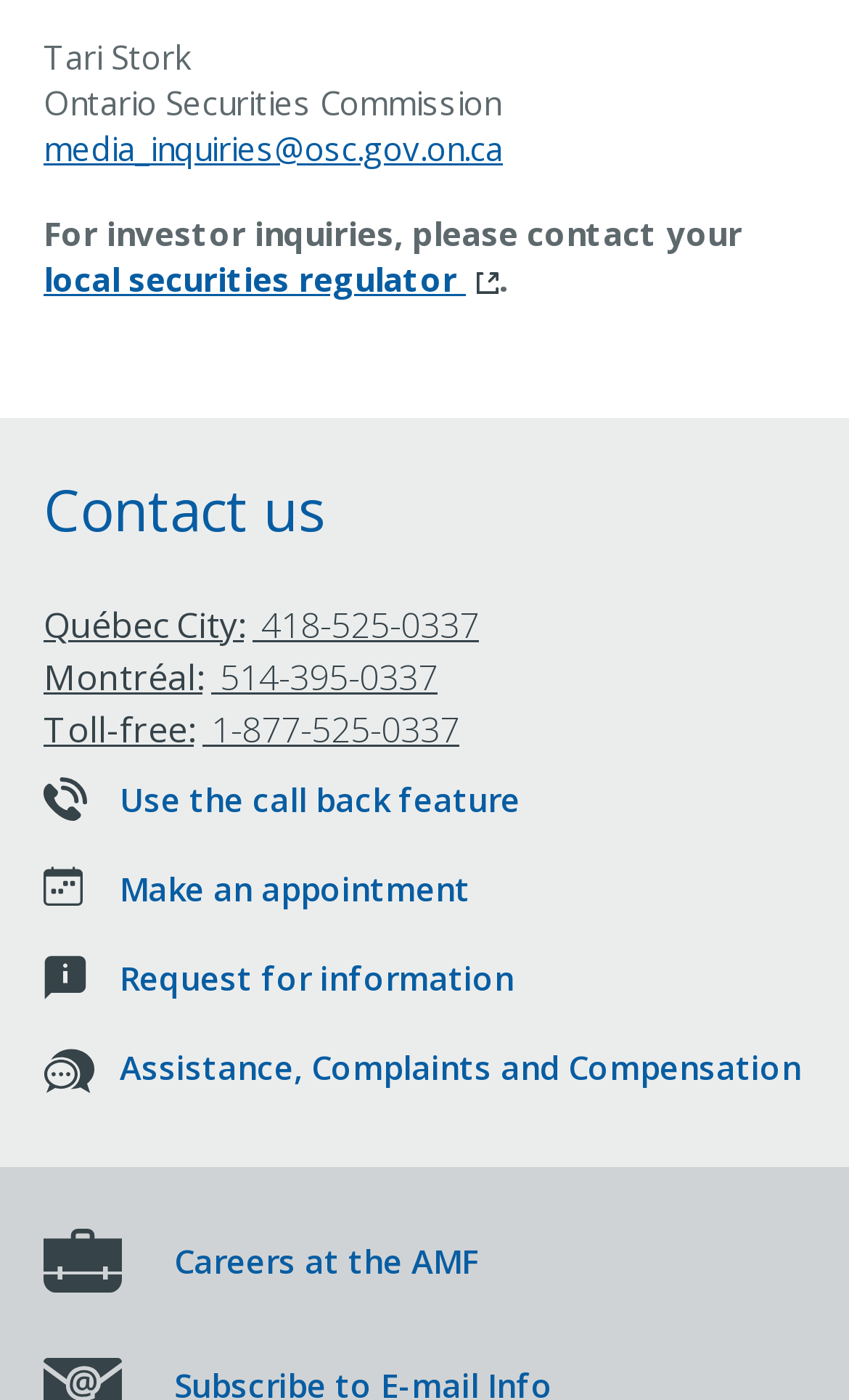Determine the bounding box coordinates (top-left x, top-left y, bottom-right x, bottom-right y) of the UI element described in the following text: Careers at the AMF

[0.205, 0.884, 0.564, 0.917]